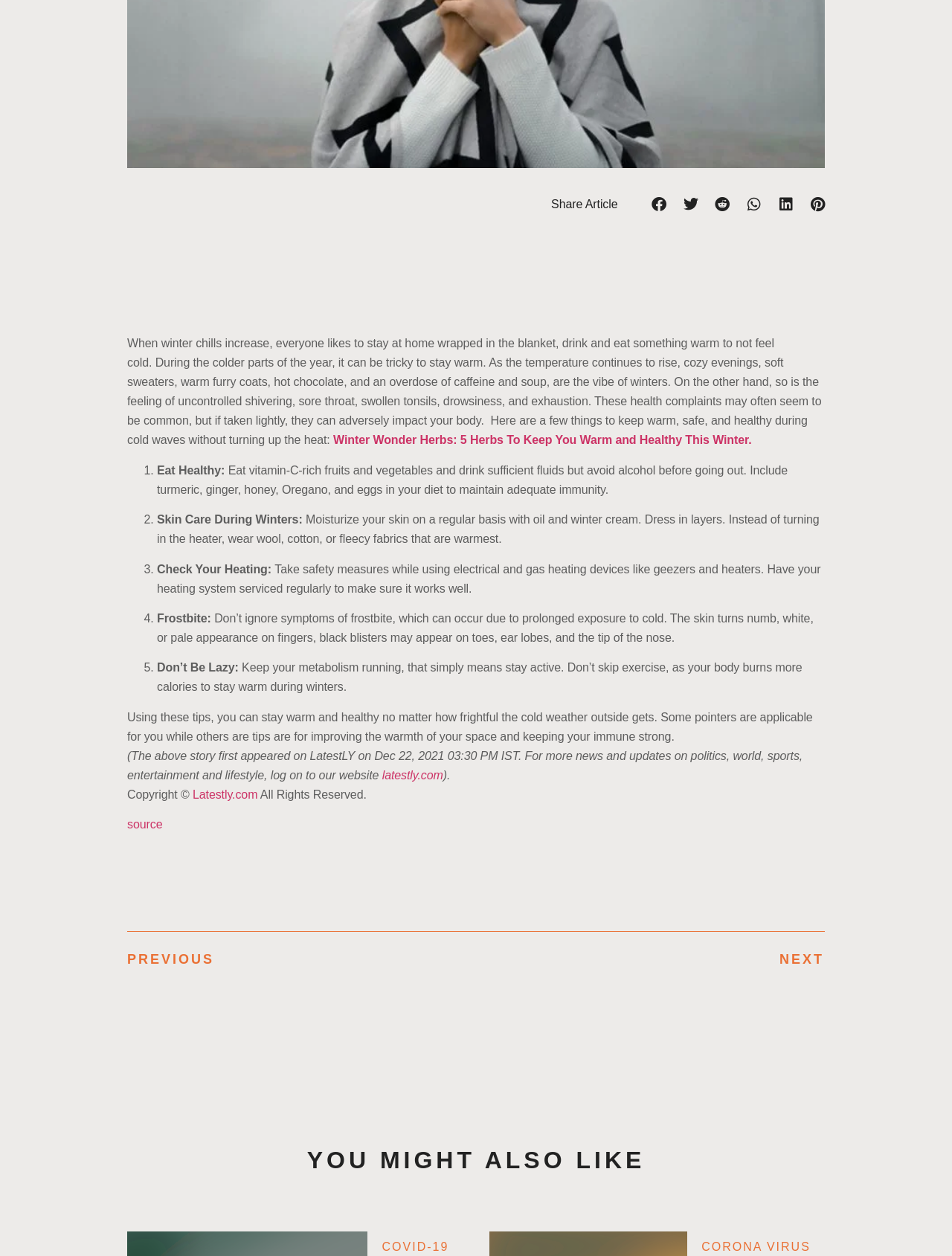Using the information in the image, could you please answer the following question in detail:
How many related articles are suggested?

I looked at the section 'YOU MIGHT ALSO LIKE' and found that there are two related article suggestions, which are 'COVID-19' and 'CORONA VIRUS'.